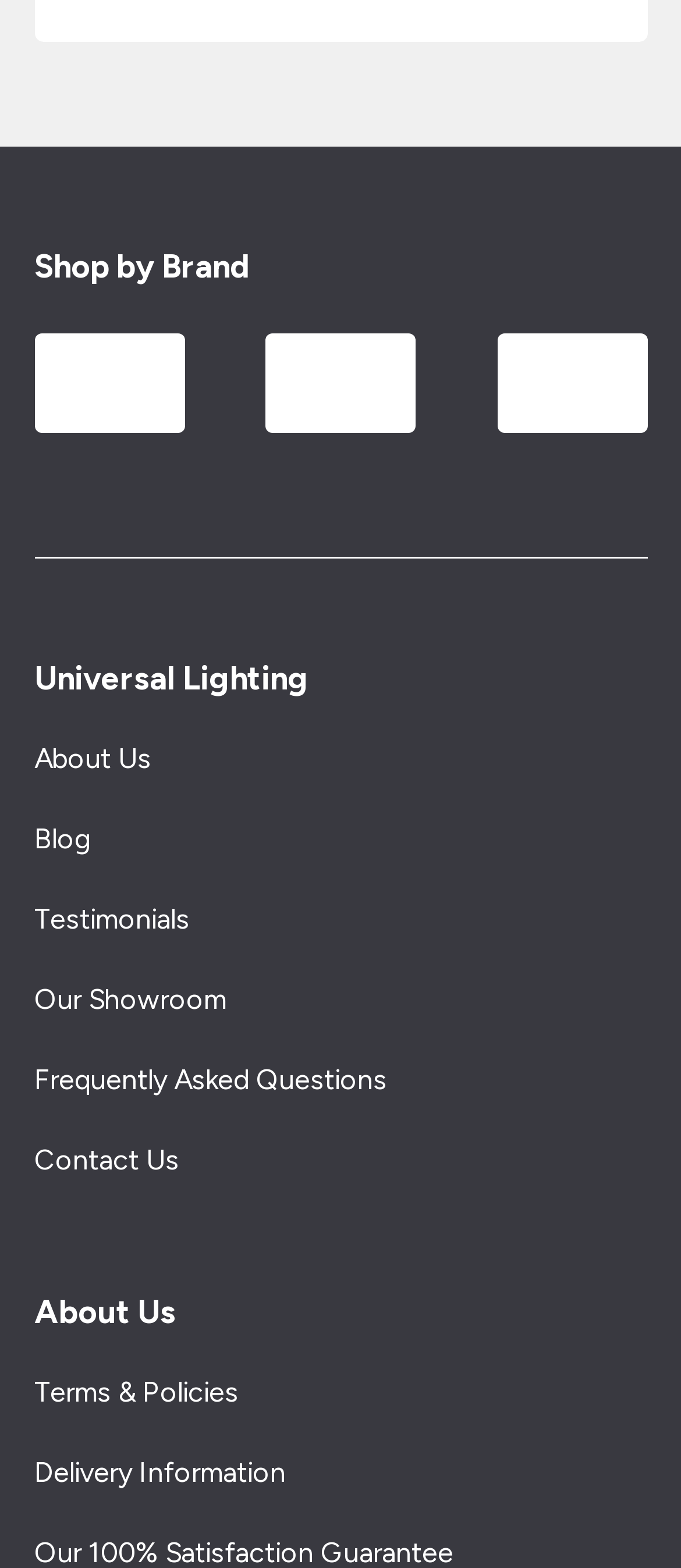Consider the image and give a detailed and elaborate answer to the question: 
What is the main category of brands listed?

The webpage has a heading 'Shop by Brand' and lists various brand logos and names, such as British Electric Lamps, Dar Lighting, Darcy Design, and more, which are all related to lighting.